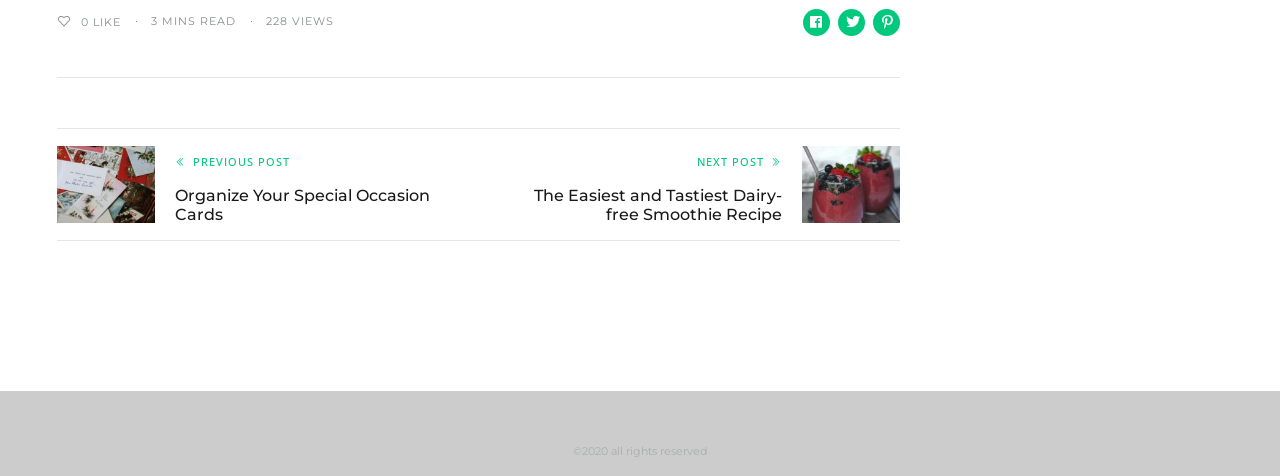Carefully examine the image and provide an in-depth answer to the question: What is the number of views for the current post?

I found the answer by looking at the StaticText element with the text '228 VIEWS' located at [0.208, 0.029, 0.261, 0.058]. This element is a sibling of the '3 MINS READ' element, indicating that it provides metadata about the current post.